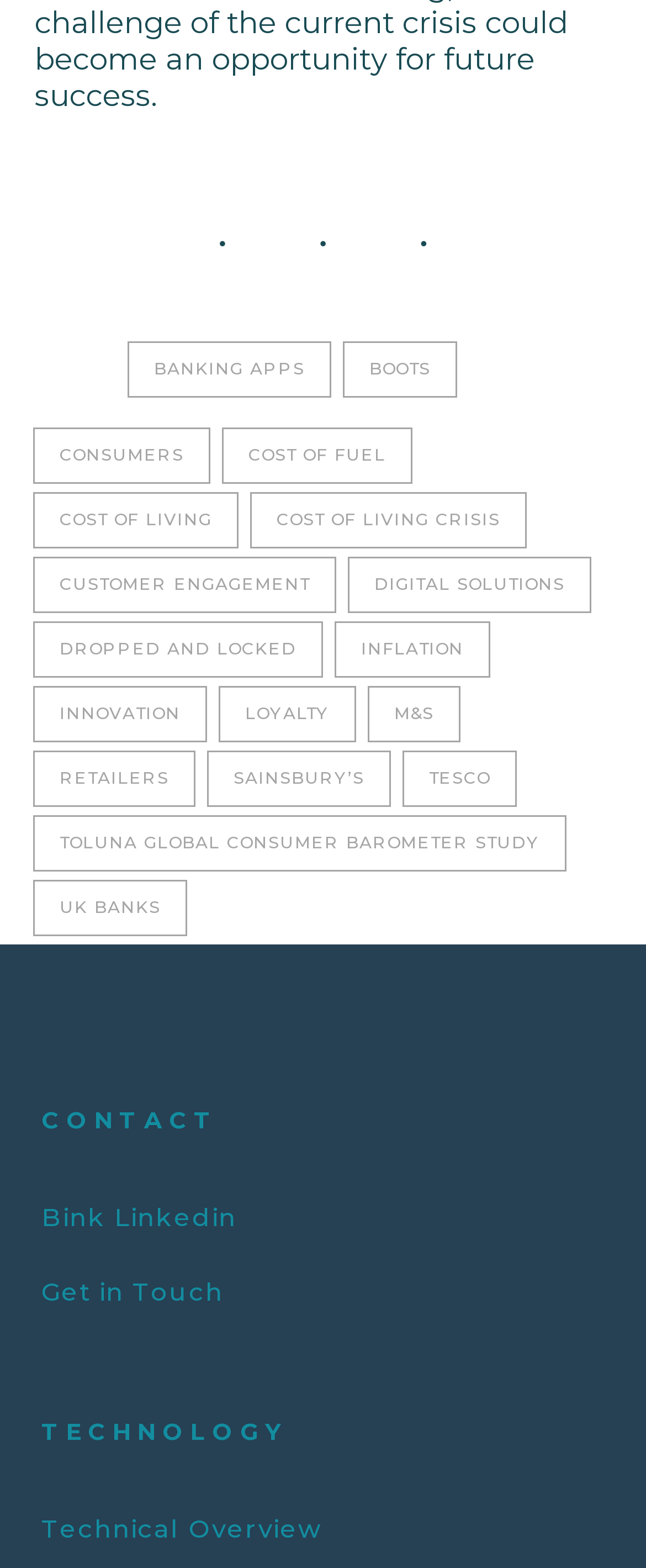Pinpoint the bounding box coordinates of the element you need to click to execute the following instruction: "Check out M&S". The bounding box should be represented by four float numbers between 0 and 1, in the format [left, top, right, bottom].

[0.569, 0.438, 0.713, 0.474]